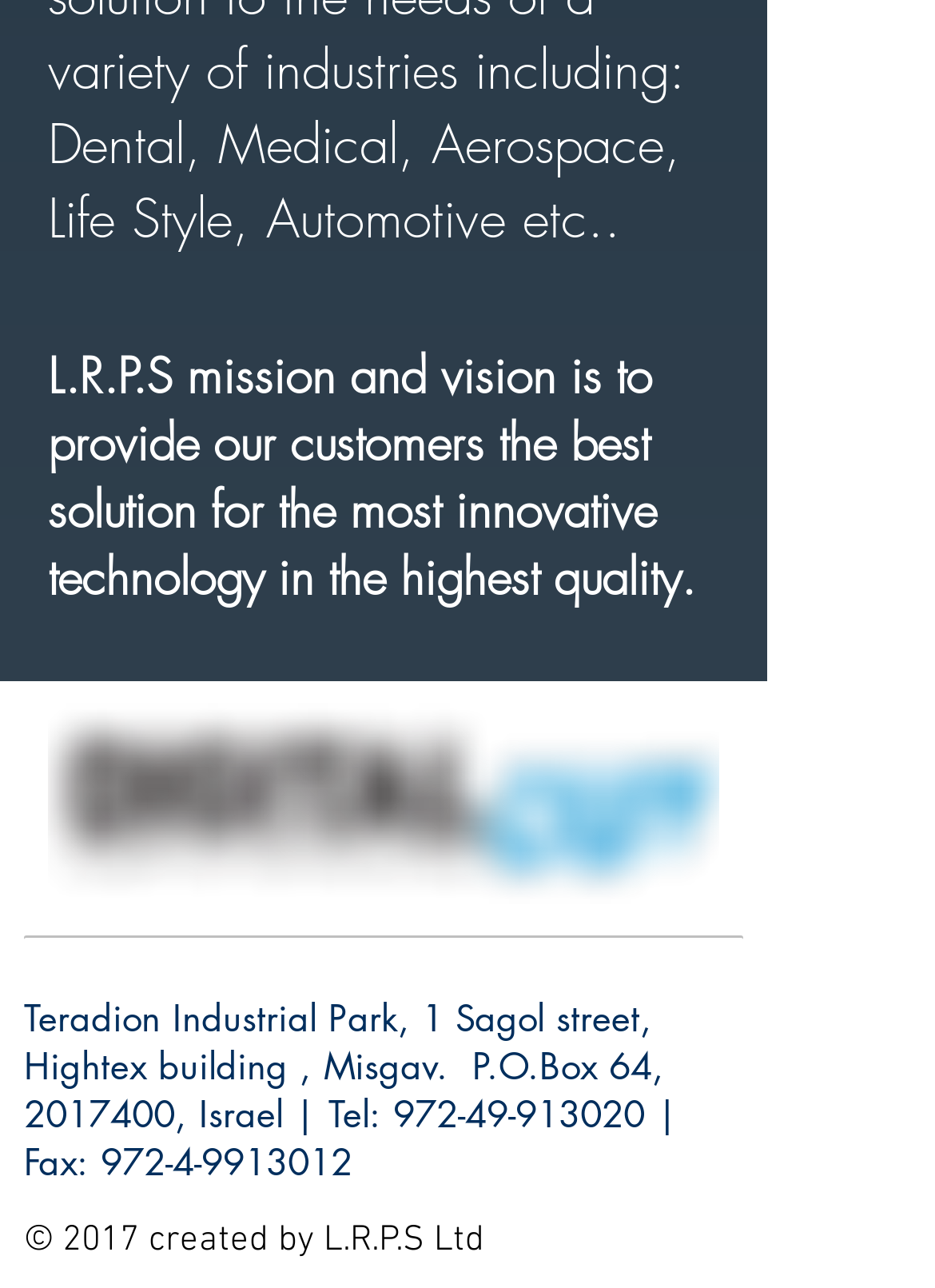Determine the bounding box coordinates for the UI element matching this description: "972-49-913020".

[0.421, 0.847, 0.69, 0.883]